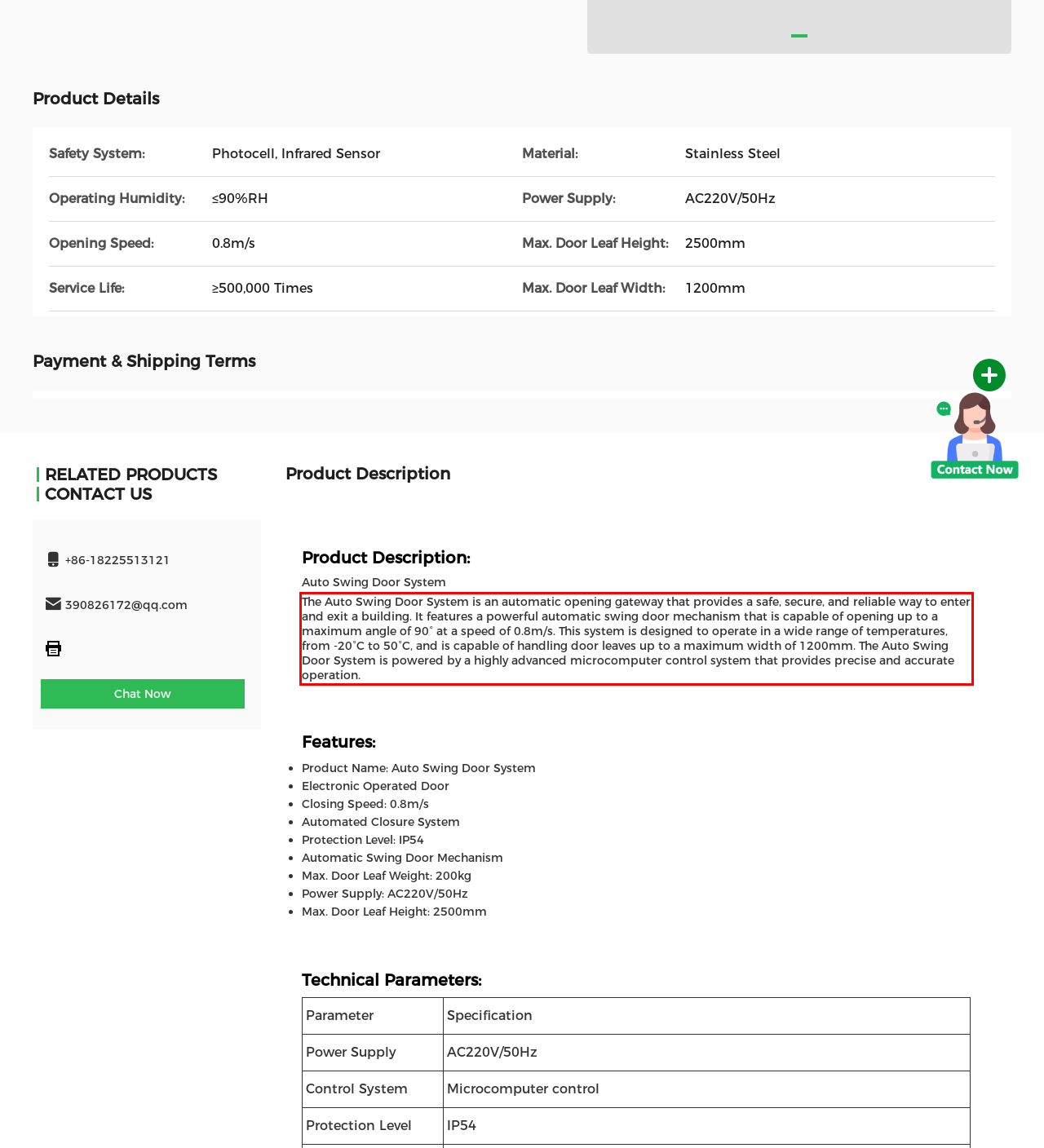View the screenshot of the webpage and identify the UI element surrounded by a red bounding box. Extract the text contained within this red bounding box.

The Auto Swing Door System is an automatic opening gateway that provides a safe, secure, and reliable way to enter and exit a building. It features a powerful automatic swing door mechanism that is capable of opening up to a maximum angle of 90° at a speed of 0.8m/s. This system is designed to operate in a wide range of temperatures, from -20°C to 50°C, and is capable of handling door leaves up to a maximum width of 1200mm. The Auto Swing Door System is powered by a highly advanced microcomputer control system that provides precise and accurate operation.